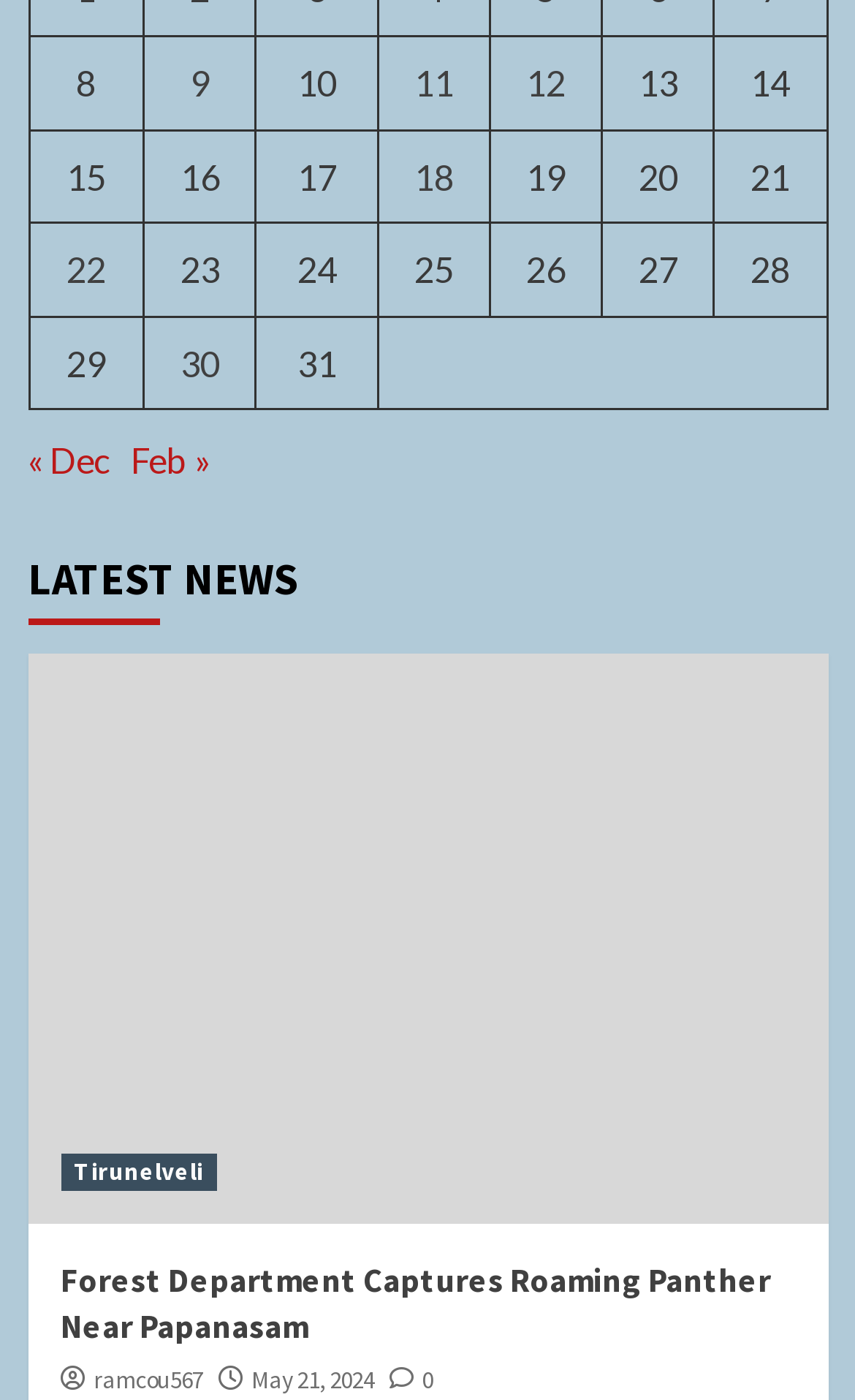Respond to the question below with a single word or phrase:
What is the title of the news article with the image?

Forest Department Captures Roaming Panther Near Papanasam